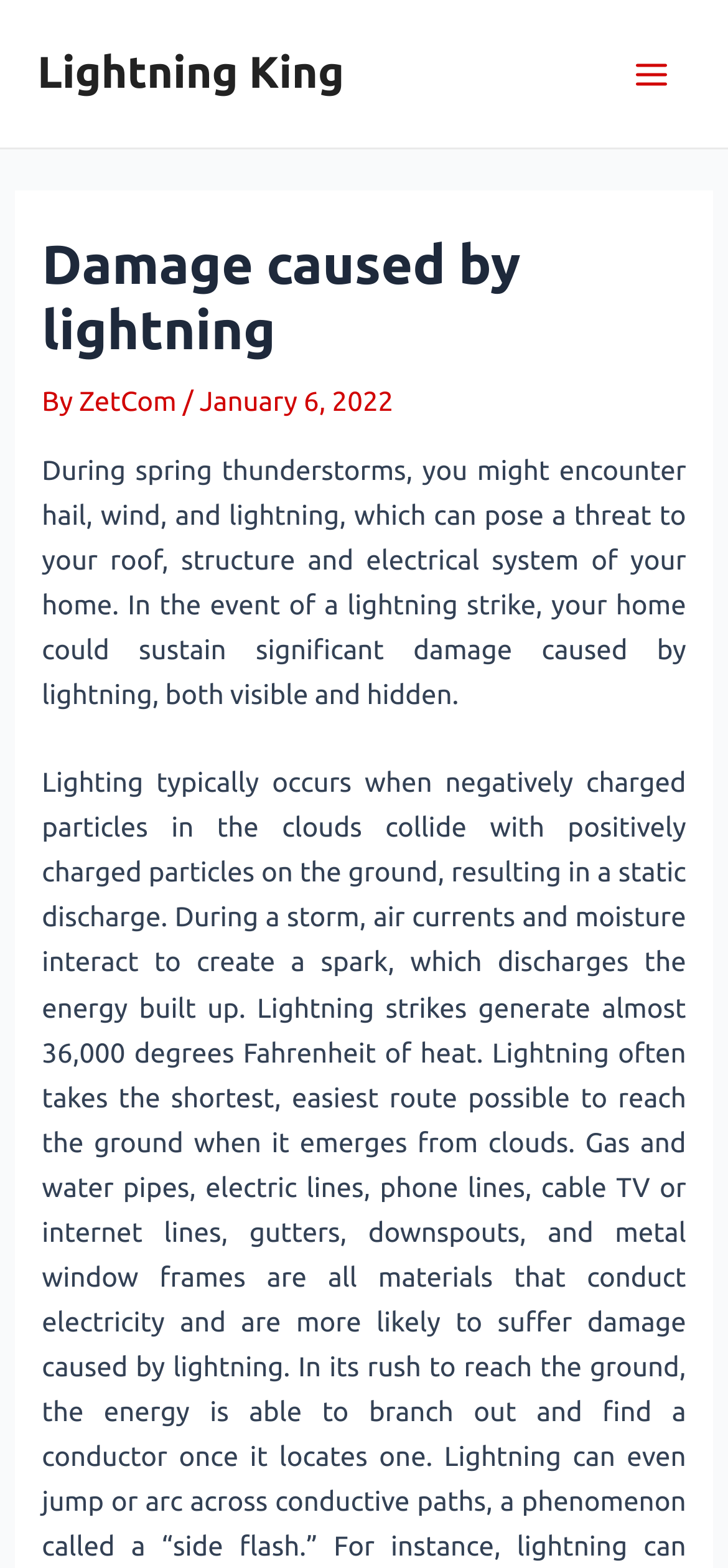What is the date mentioned in the text?
Offer a detailed and full explanation in response to the question.

I found the answer by looking at the StaticText element with the text 'January 6, 2022' which is a child of the HeaderAsNonLandmark element.